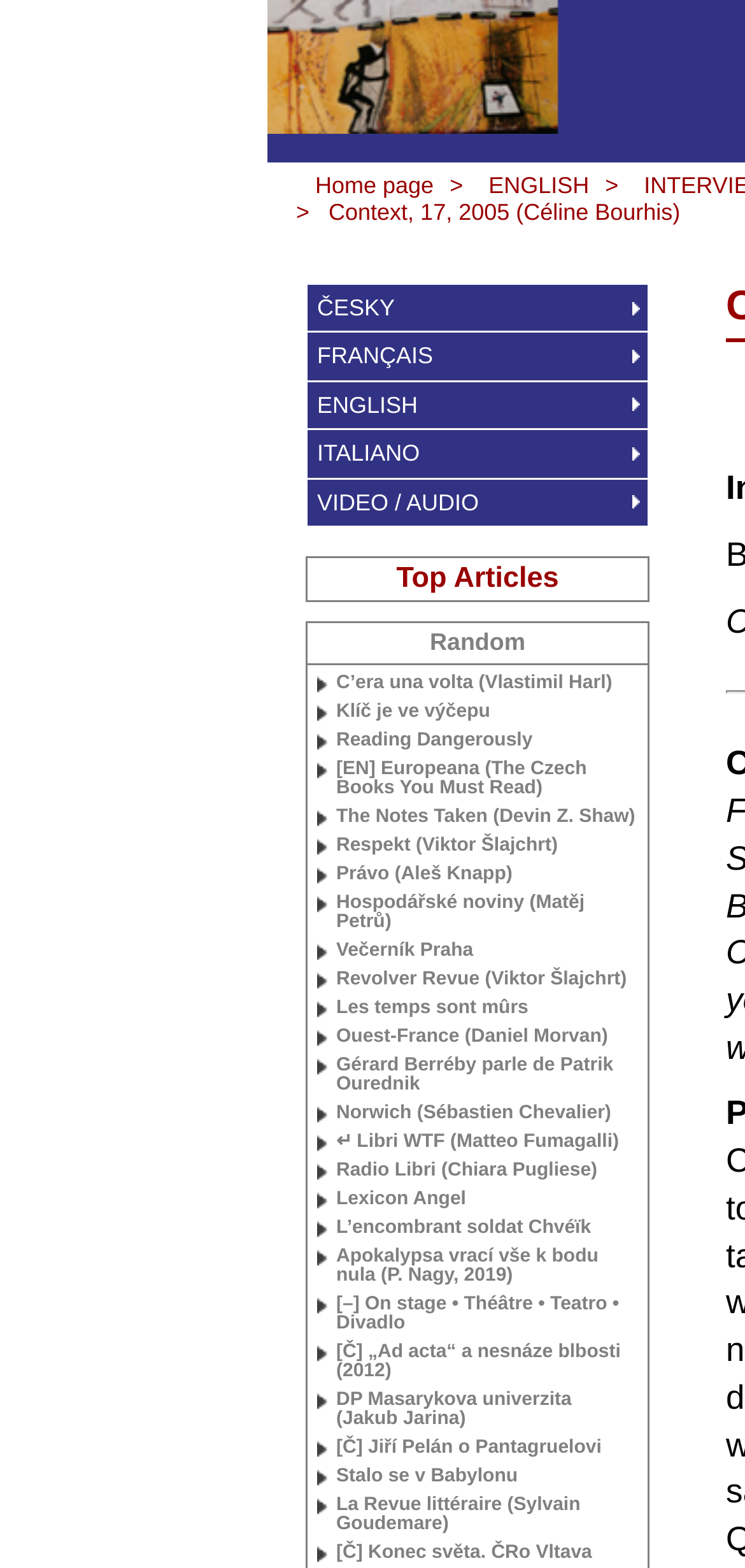Specify the bounding box coordinates of the element's region that should be clicked to achieve the following instruction: "Switch to English version". The bounding box coordinates consist of four float numbers between 0 and 1, in the format [left, top, right, bottom].

[0.63, 0.11, 0.804, 0.127]